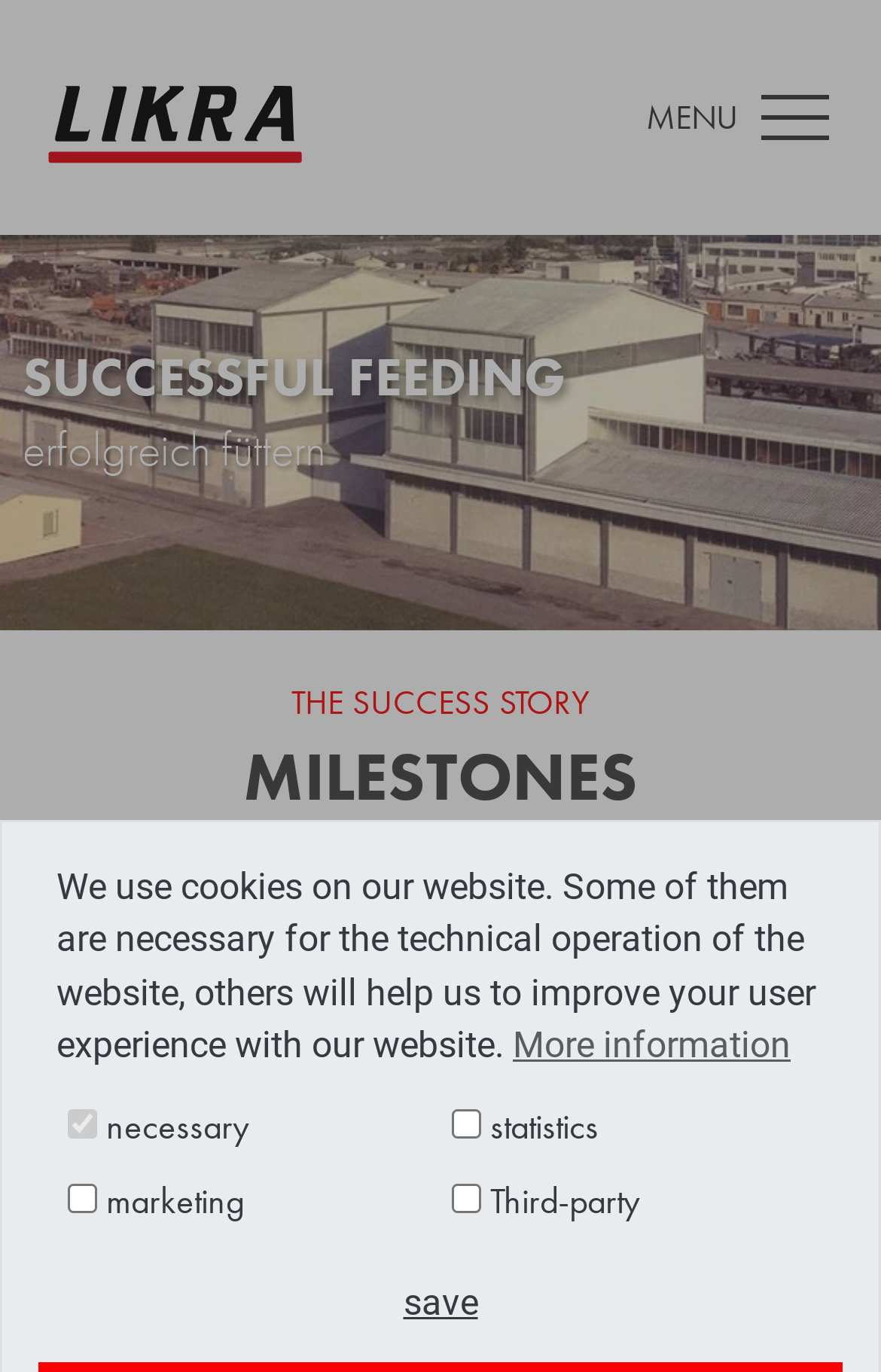What is the name of the company?
From the image, respond using a single word or phrase.

Likra Tierernahrung GmbH